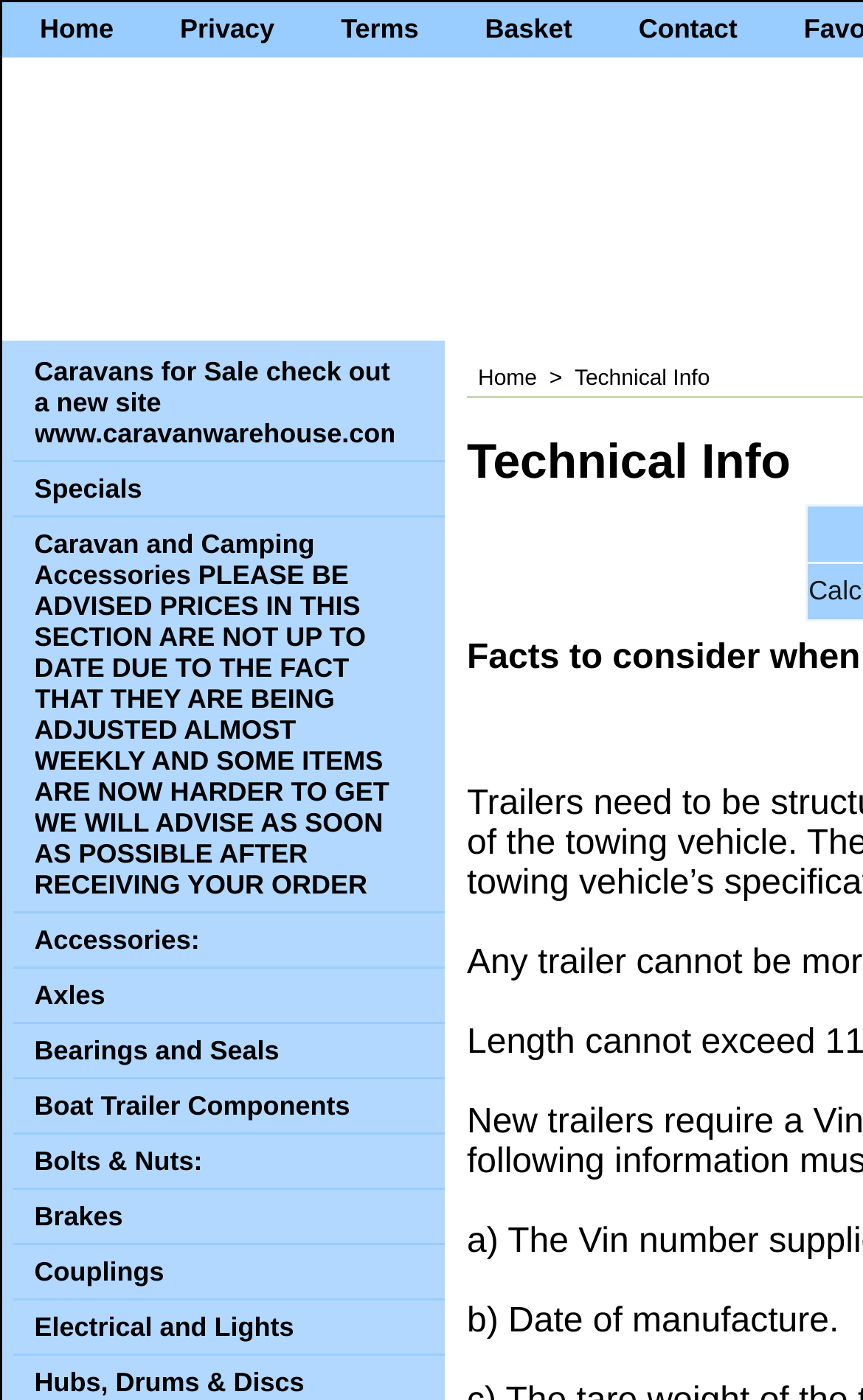Return the bounding box coordinates of the UI element that corresponds to this description: "Contact". The coordinates must be given as four float numbers in the range of 0 and 1, [left, top, right, bottom].

[0.74, 0.002, 0.854, 0.041]